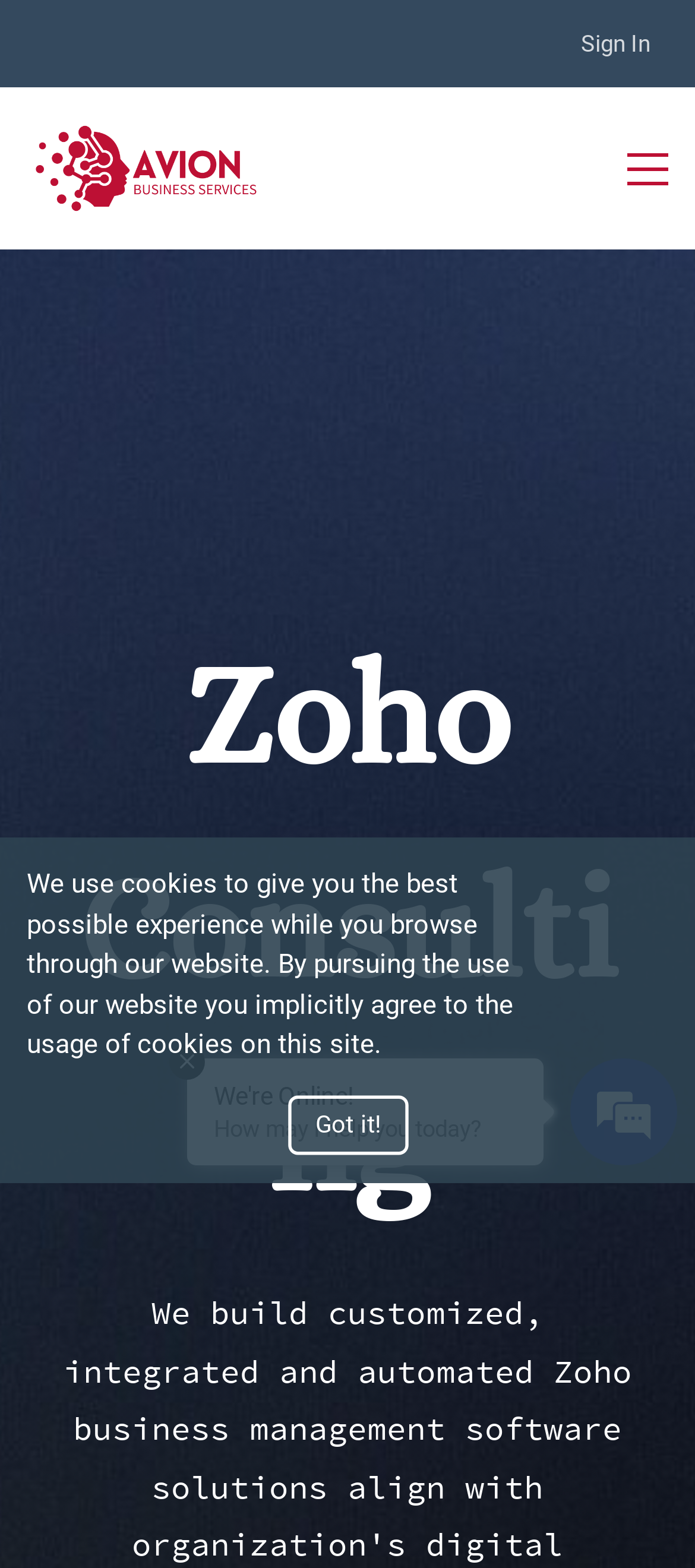Please give a succinct answer using a single word or phrase:
Is there a sign in option?

Yes